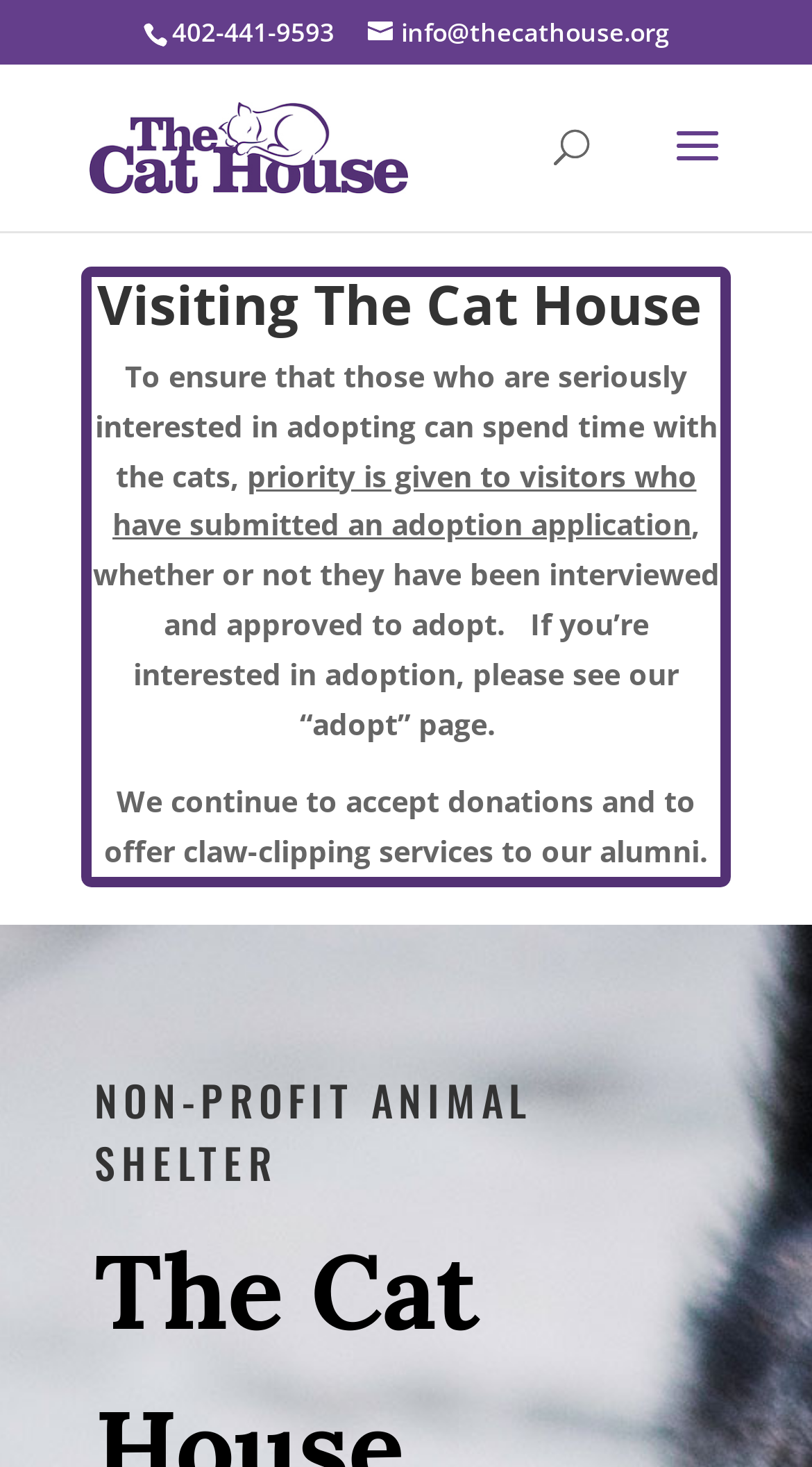Locate the bounding box coordinates of the UI element described by: "alt="The Cat House"". Provide the coordinates as four float numbers between 0 and 1, formatted as [left, top, right, bottom].

[0.11, 0.085, 0.503, 0.112]